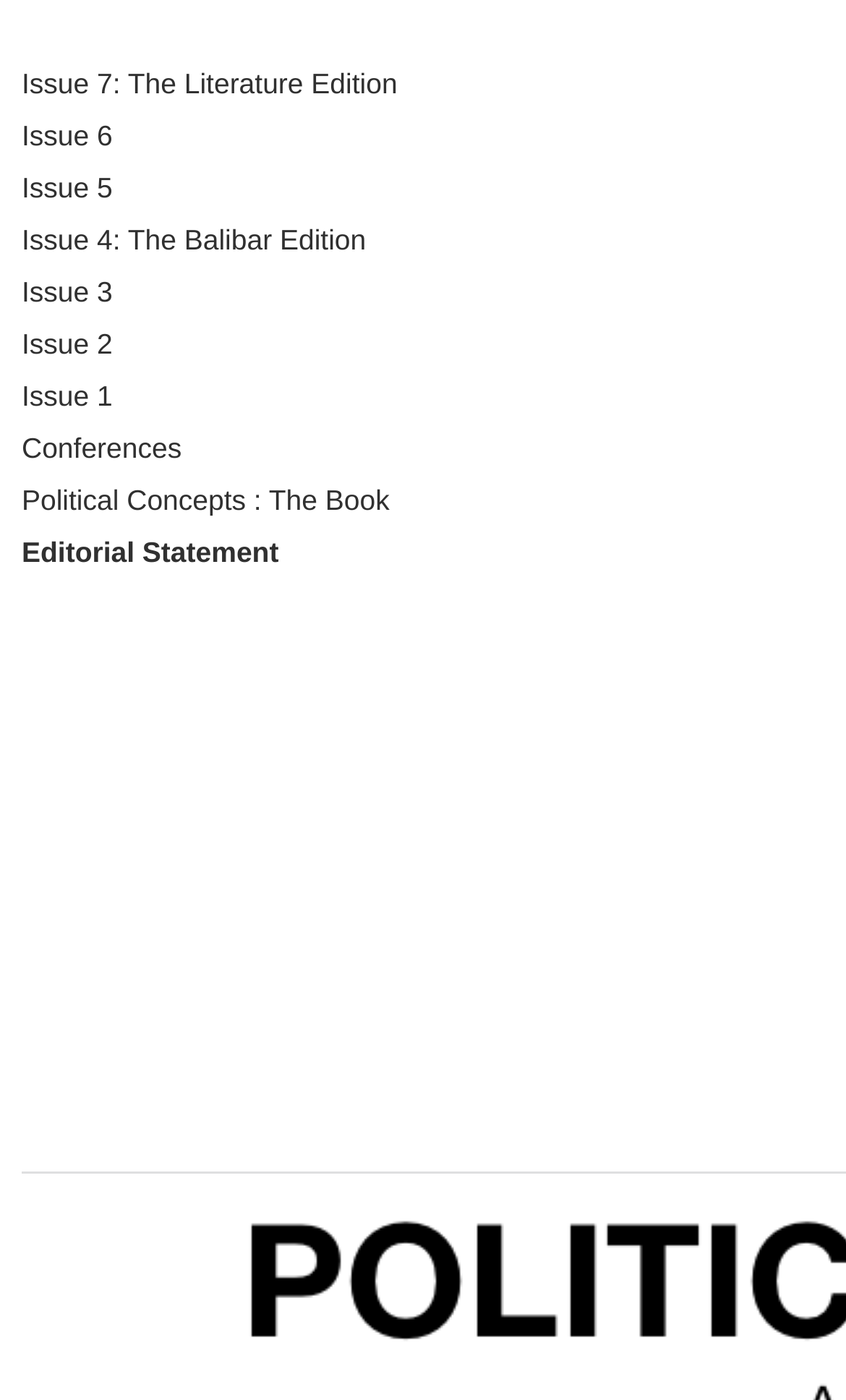Extract the main heading from the webpage content.

Authority : Avital Ronell